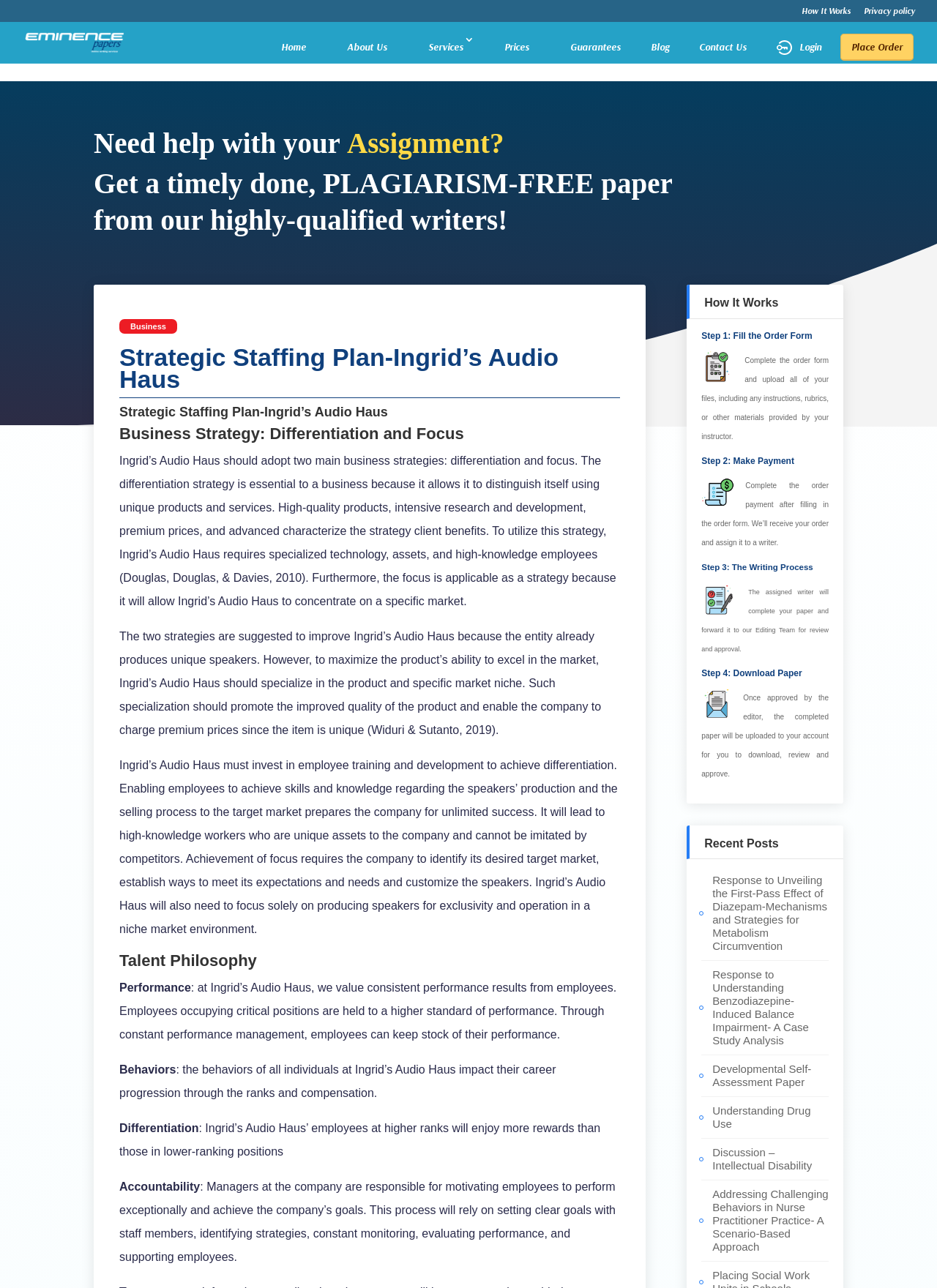Please indicate the bounding box coordinates of the element's region to be clicked to achieve the instruction: "Click on the 'Place Order' button". Provide the coordinates as four float numbers between 0 and 1, i.e., [left, top, right, bottom].

[0.897, 0.026, 0.975, 0.047]